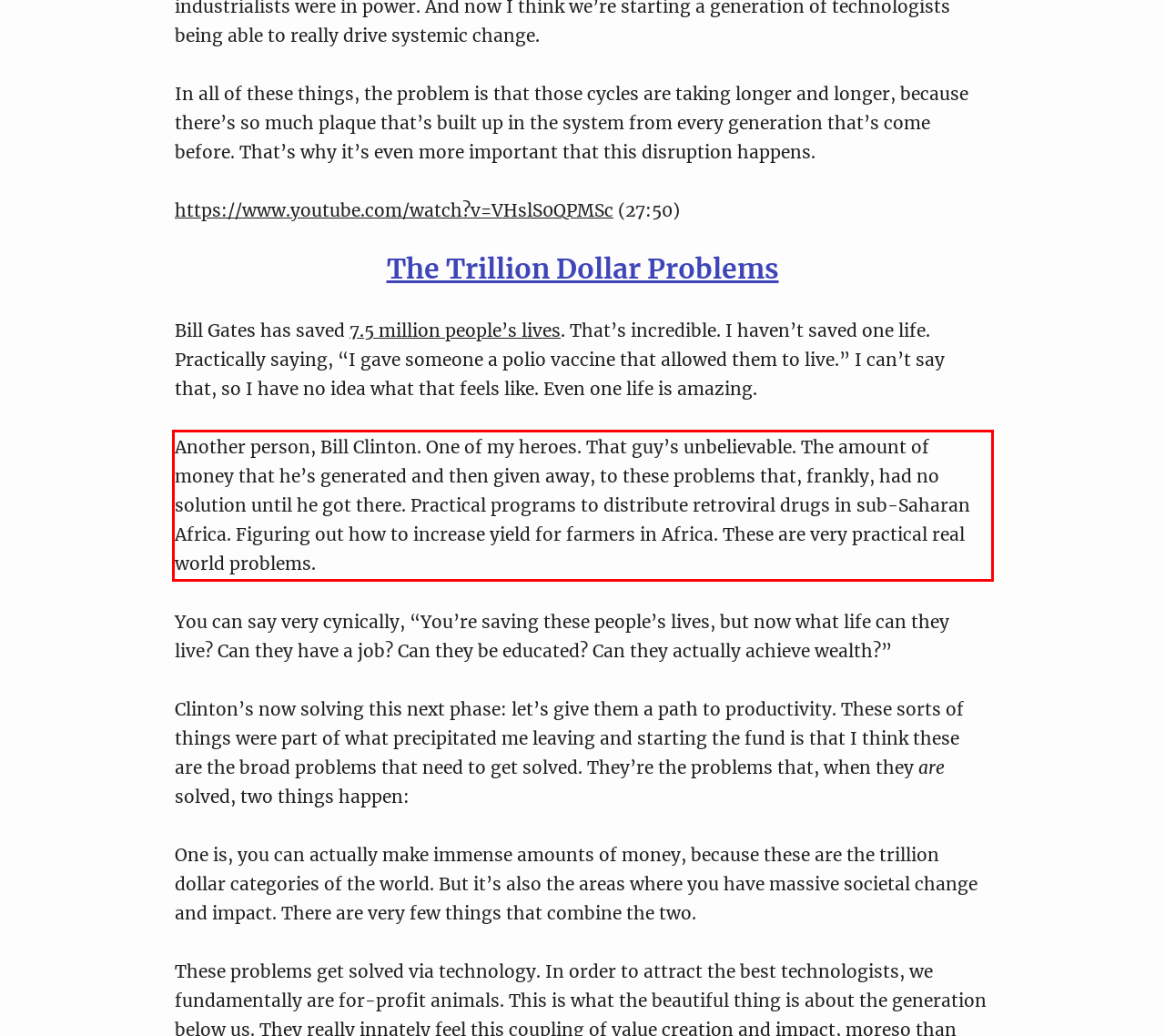Using the provided screenshot of a webpage, recognize and generate the text found within the red rectangle bounding box.

Another person, Bill Clinton. One of my heroes. That guy’s unbelievable. The amount of money that he’s generated and then given away, to these problems that, frankly, had no solution until he got there. Practical programs to distribute retroviral drugs in sub-Saharan Africa. Figuring out how to increase yield for farmers in Africa. These are very practical real world problems.